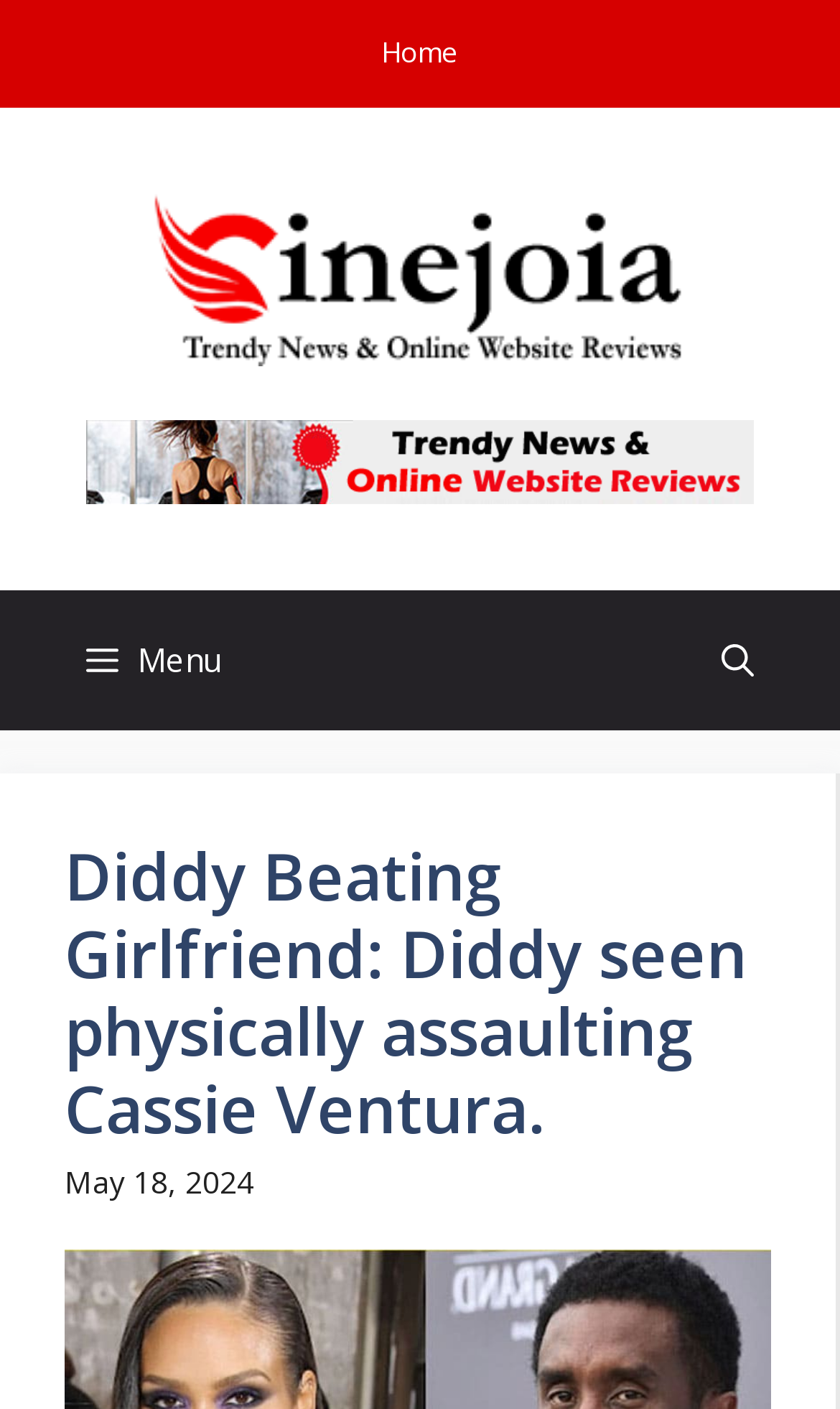Write an extensive caption that covers every aspect of the webpage.

The webpage is a news website with a focus on trending news and online reviews. At the top, there is a banner with the site's name, "Cinejoia", accompanied by an image of the logo. Below the banner, there is a primary navigation menu with a "Menu" button on the left and an "Open search" button on the right.

The main content area features a prominent news article with a heading that reads "Diddy Beating Girlfriend: Diddy seen physically assaulting Cassie Ventura." This article is positioned near the top of the page, with a link to read more. Below the heading, there is a timestamp indicating the article was published on May 18, 2024.

There are also some complementary elements on the page, including a link to the "Home" page at the top, and a figure element with no descriptive text. Overall, the webpage appears to be a news aggregator with a focus on trending stories and online reviews.